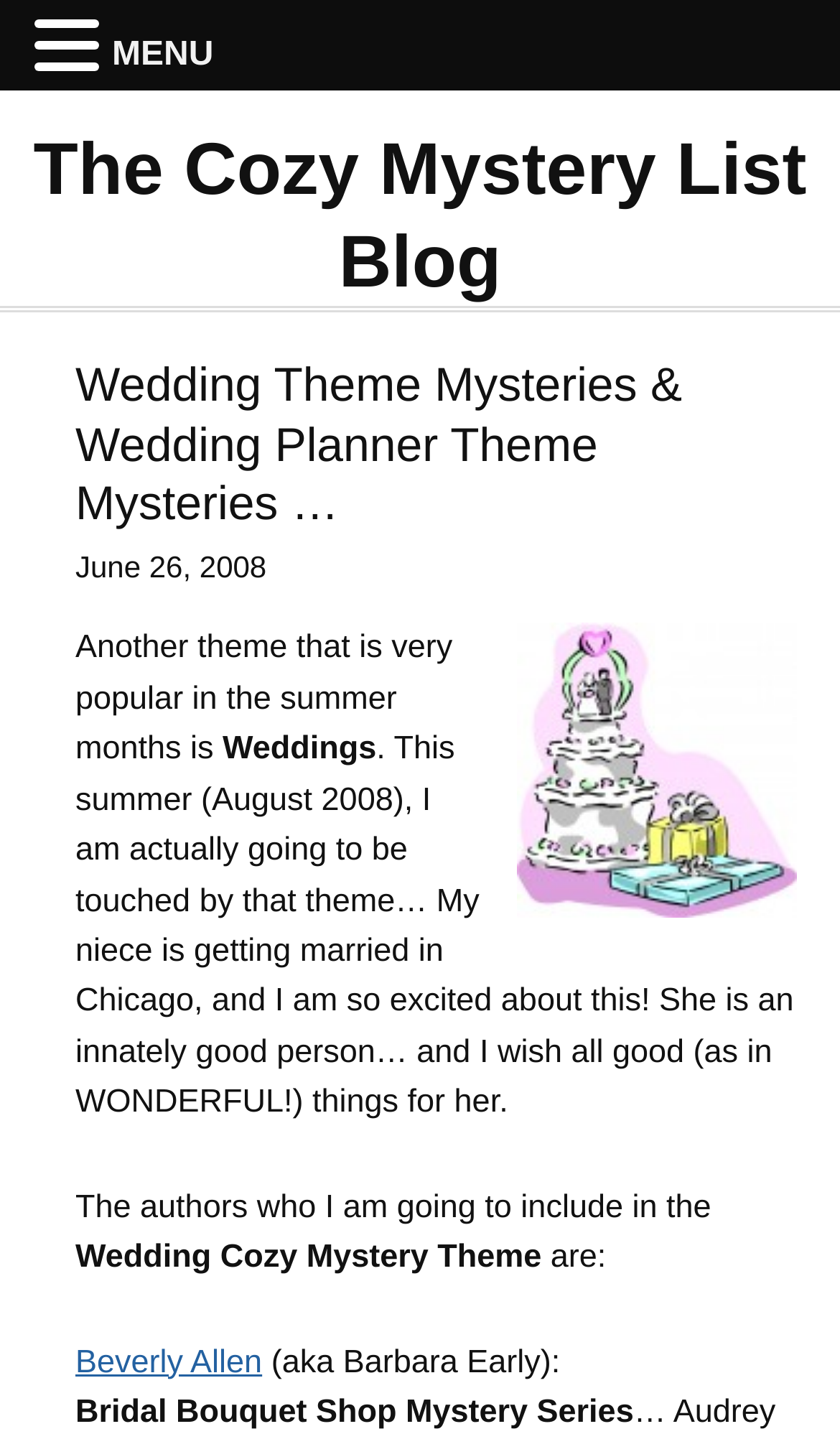Give a one-word or short-phrase answer to the following question: 
When is the author's niece getting married?

August 2008